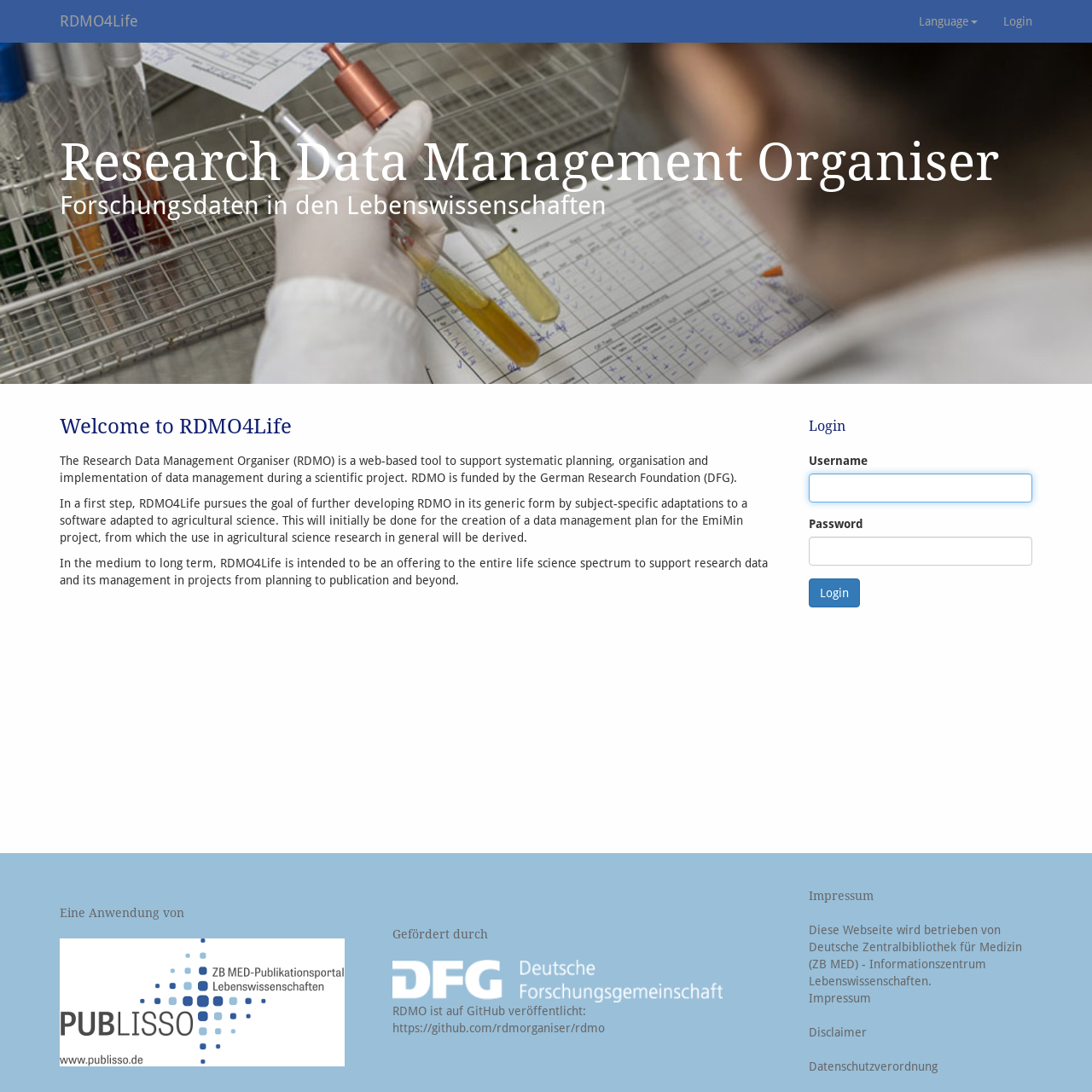What is the name of the tool described on this webpage?
Please provide a single word or phrase in response based on the screenshot.

RDMO